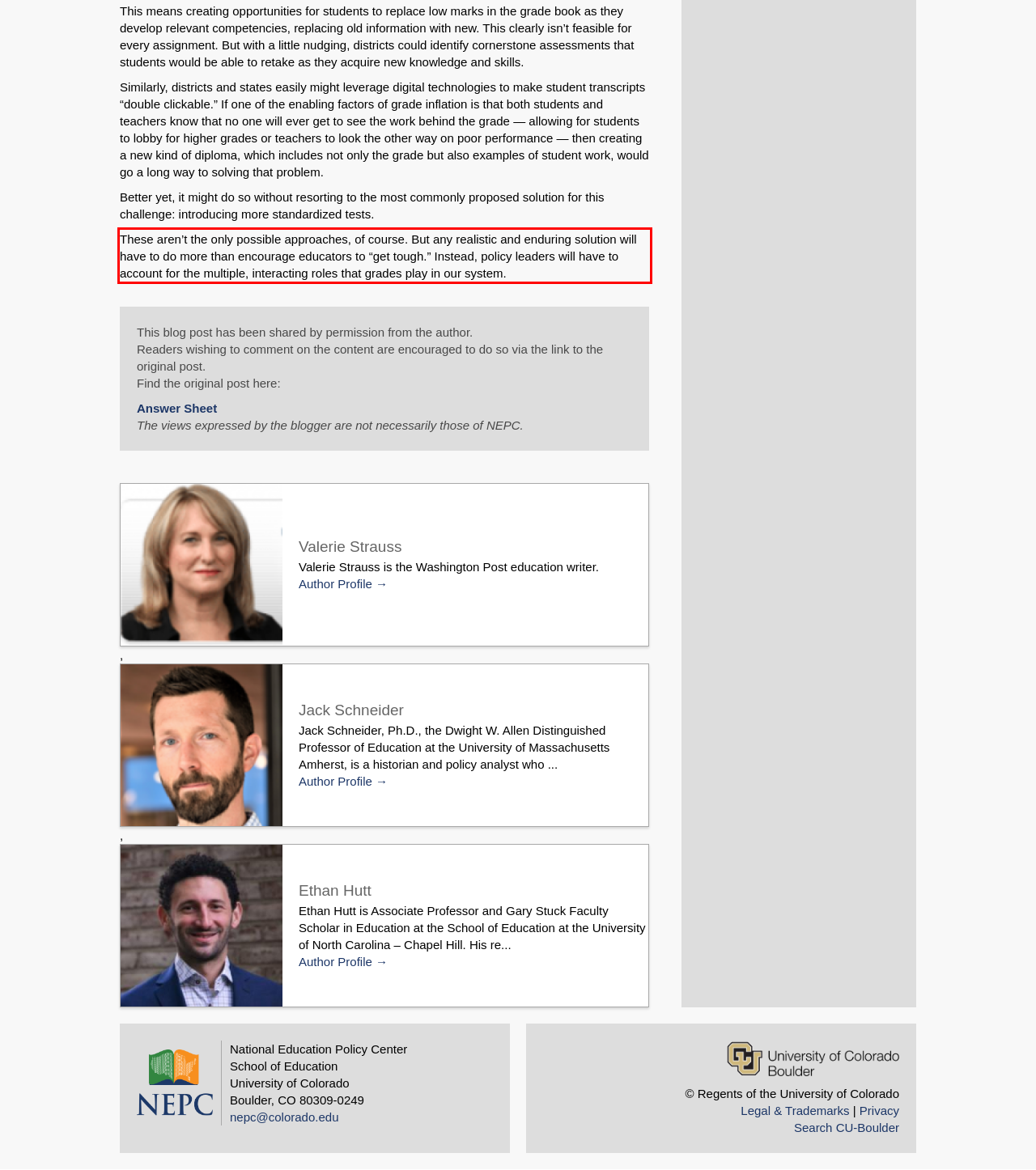Please analyze the screenshot of a webpage and extract the text content within the red bounding box using OCR.

These aren’t the only possible approaches, of course. But any realistic and enduring solution will have to do more than encourage educators to “get tough.” Instead, policy leaders will have to account for the multiple, interacting roles that grades play in our system.